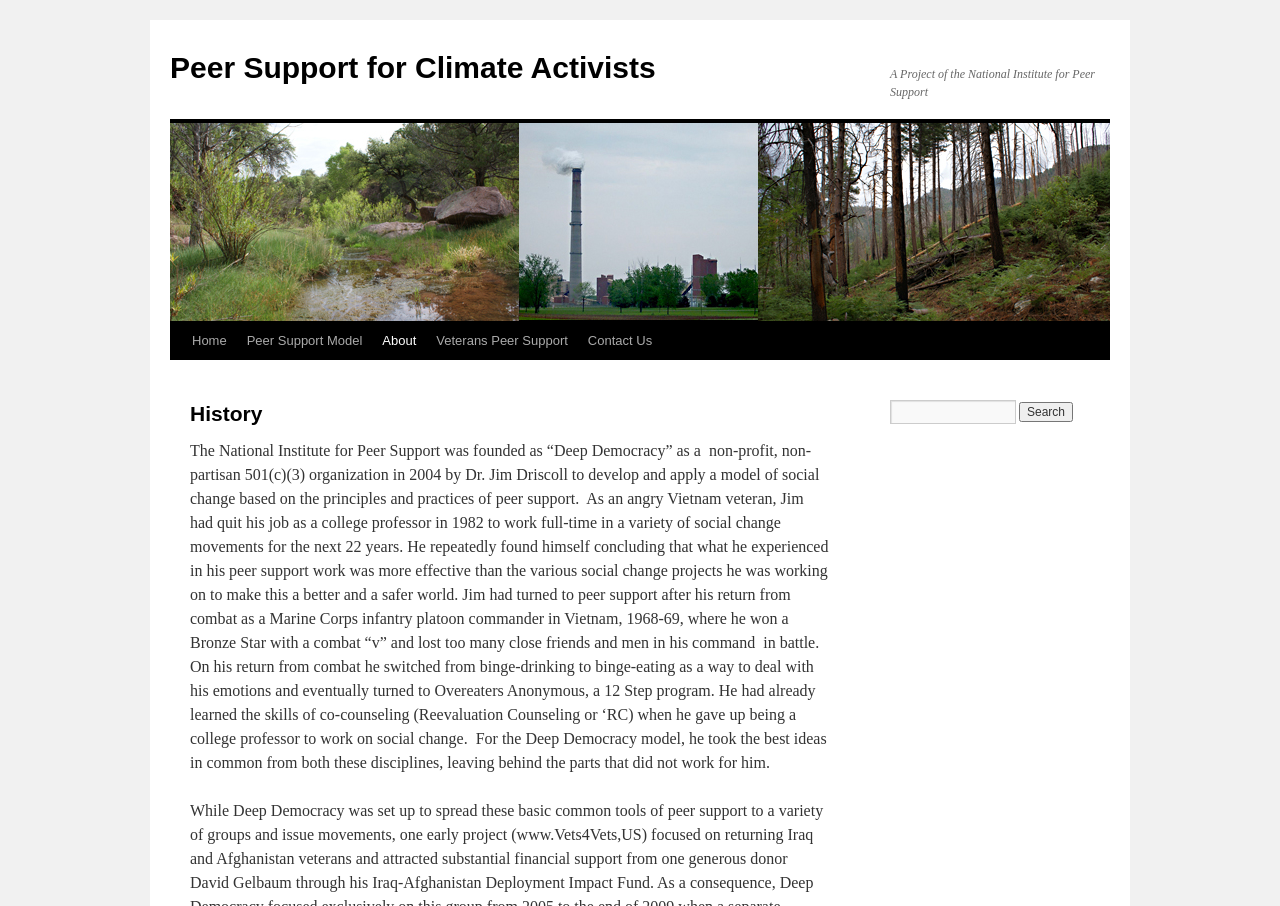Extract the bounding box coordinates for the UI element described as: "Veterans Peer Support".

[0.333, 0.355, 0.451, 0.397]